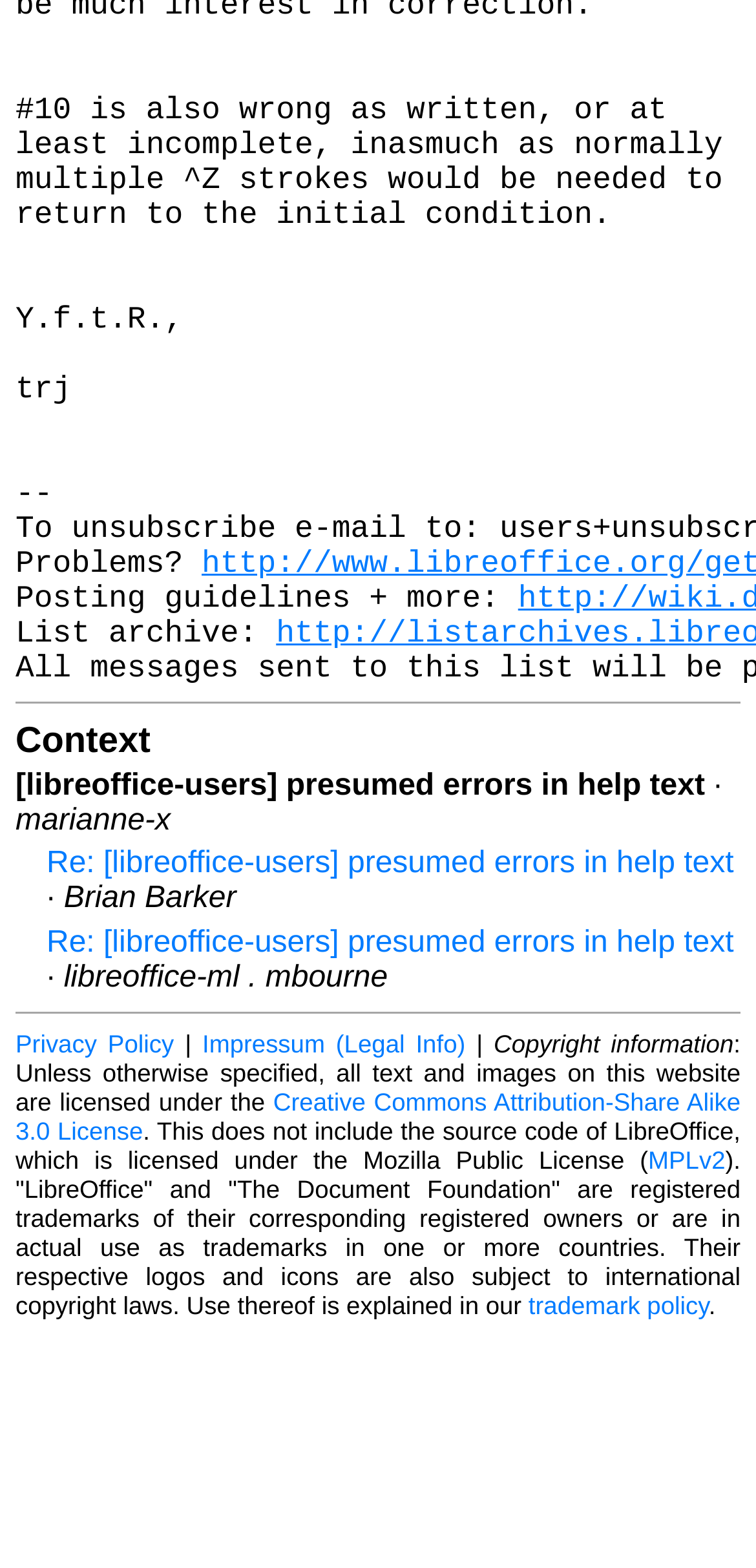Identify the bounding box for the UI element described as: "Automotive". Ensure the coordinates are four float numbers between 0 and 1, formatted as [left, top, right, bottom].

None